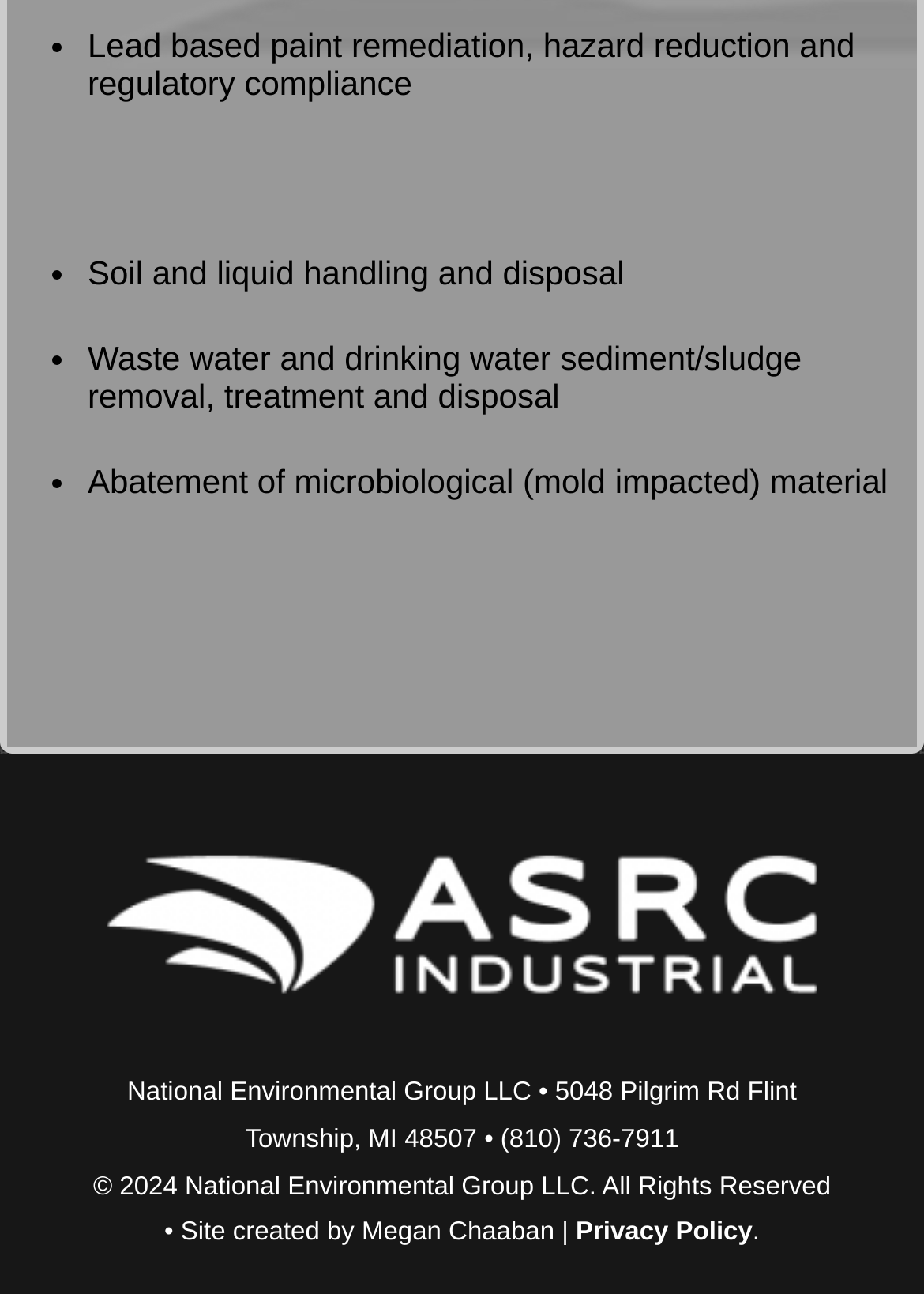Give a one-word or phrase response to the following question: What is the phone number of National Environmental Group LLC?

(810) 736-7911